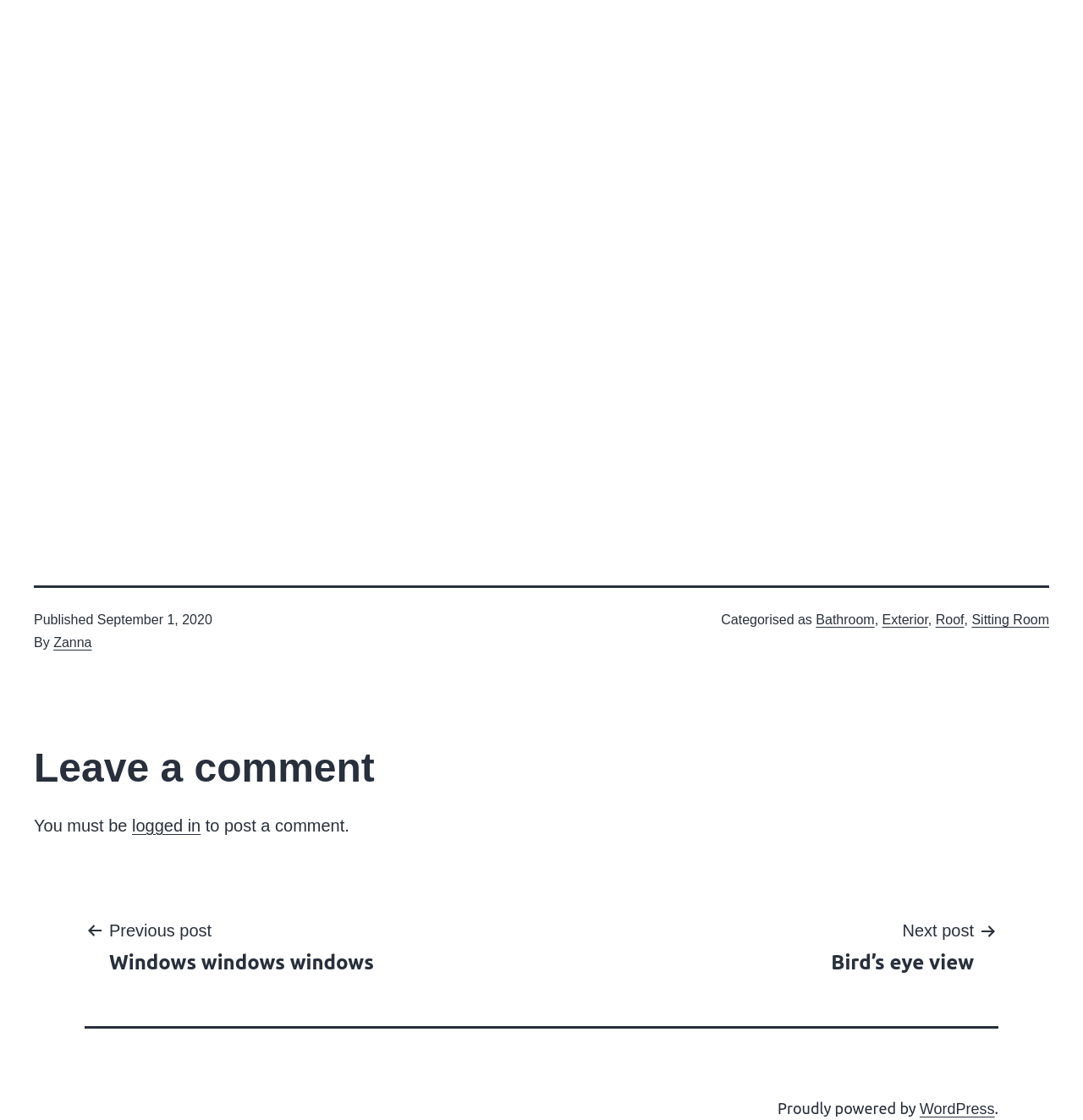What platform is the website powered by?
Using the information from the image, answer the question thoroughly.

I found the platform by looking at the footer section of the webpage, where it says 'Proudly powered by' followed by the link 'WordPress', which indicates that the website is powered by WordPress.